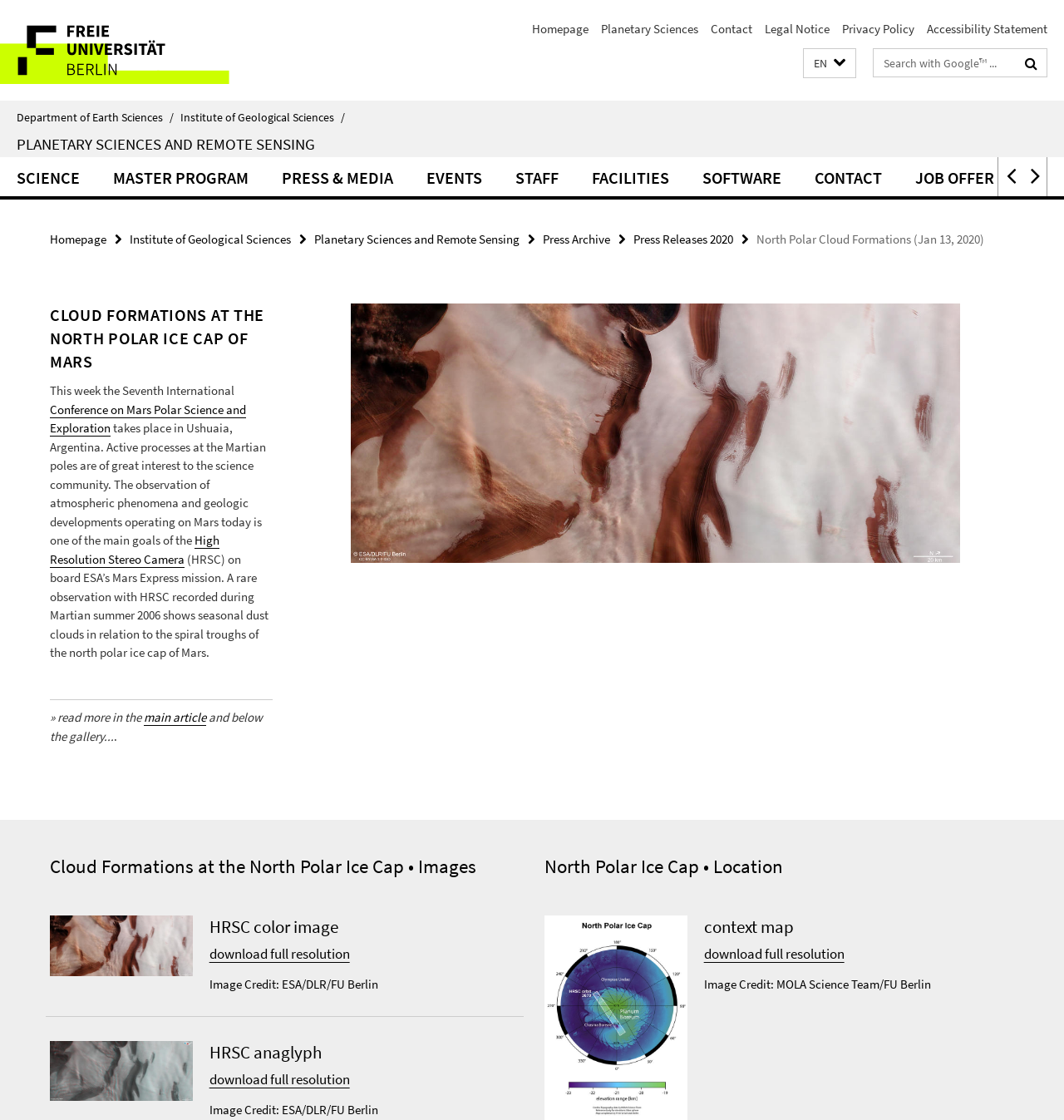Extract the bounding box coordinates for the UI element described as: "Science".

[0.0, 0.14, 0.091, 0.175]